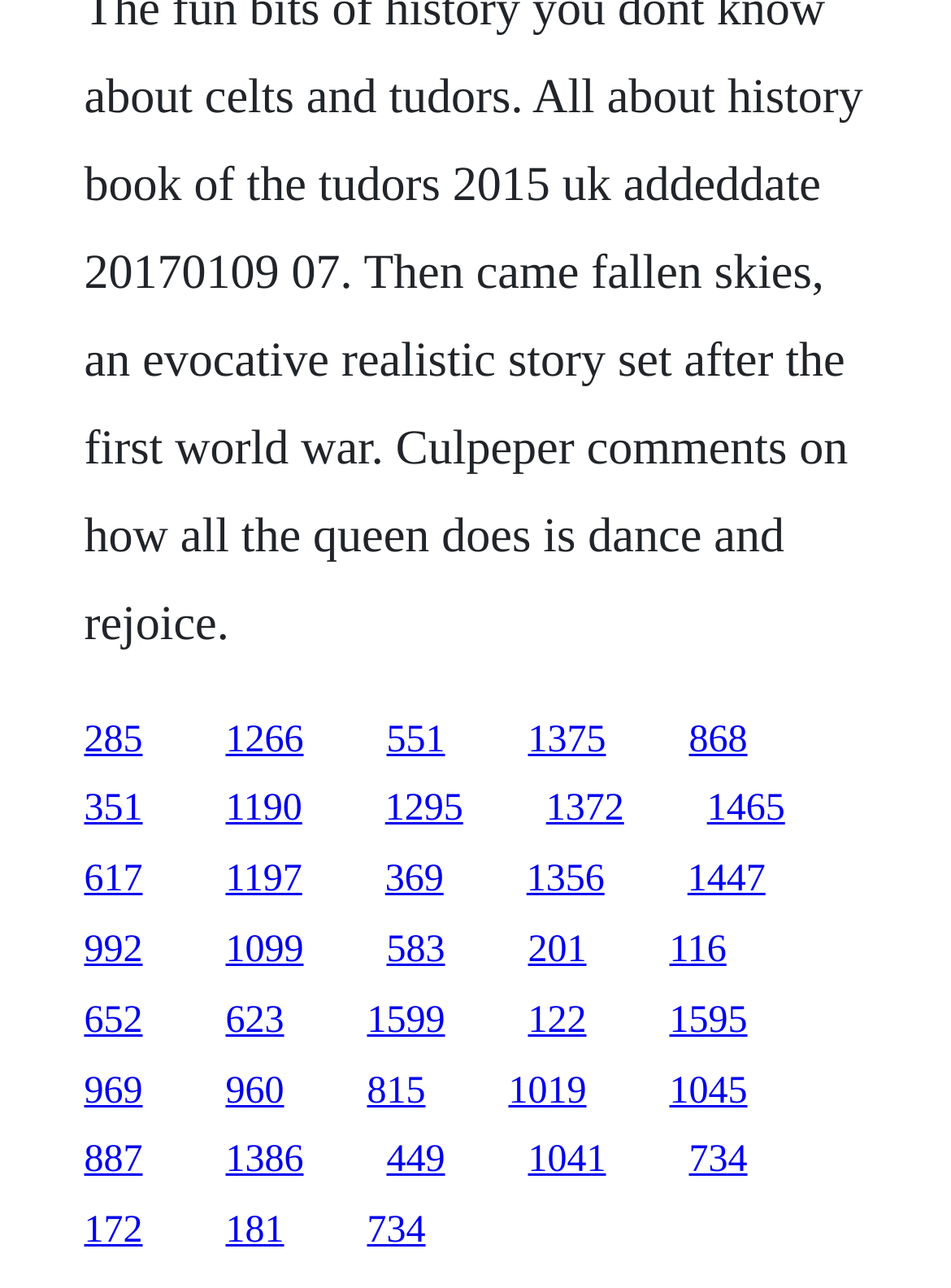Give a one-word or phrase response to the following question: What is the purpose of this webpage?

Link collection